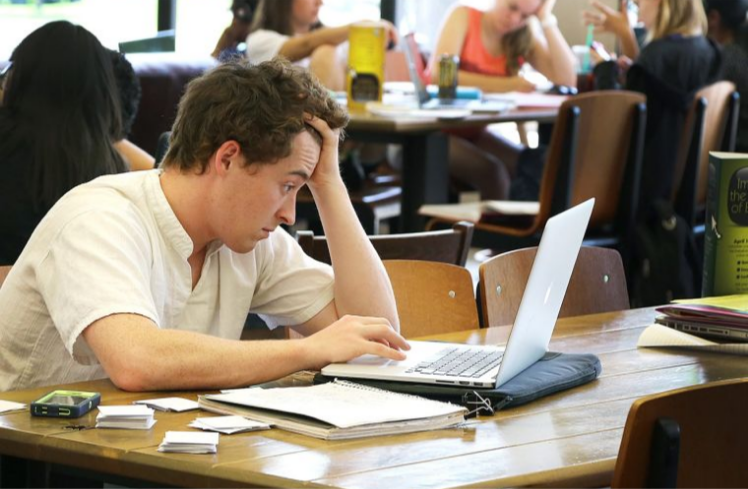Describe all the important aspects and details of the image.

In a bustling study environment, a young man appears visibly stressed as he types on his laptop. His brow is furrowed, and he rests his head in one hand, highlighting the pressure he feels from his academic workload. Surrounding him are tables filled with fellow students who are also engaged in their studies, creating a scene that resonates with the theme of homework overload. The image captures the essence of student life, where the challenge of managing multiple assignments can lead to feelings of anxiety and frustration. This visual representation aligns perfectly with the article titled "How to Deal with Homework Overload," emphasizing the importance of finding effective strategies to tackle academic pressures.